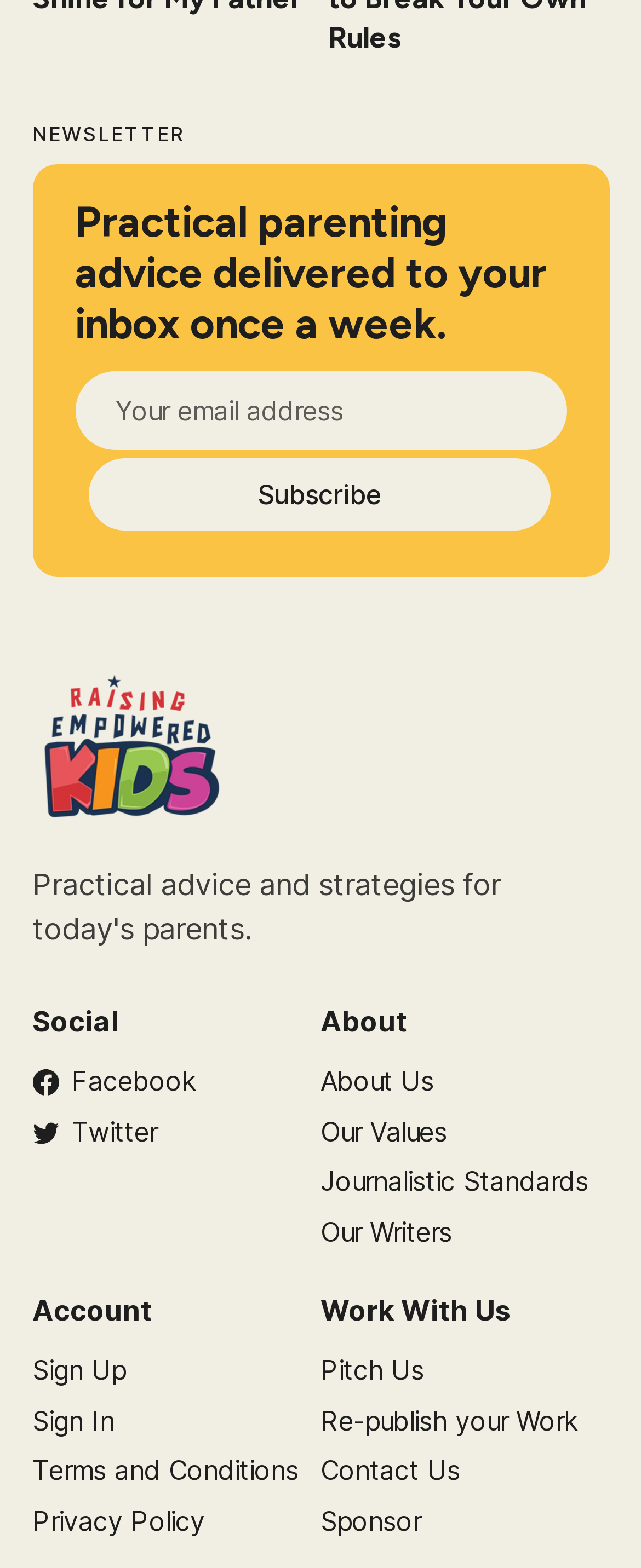What is the purpose of the newsletter?
Using the image as a reference, answer with just one word or a short phrase.

Practical parenting advice